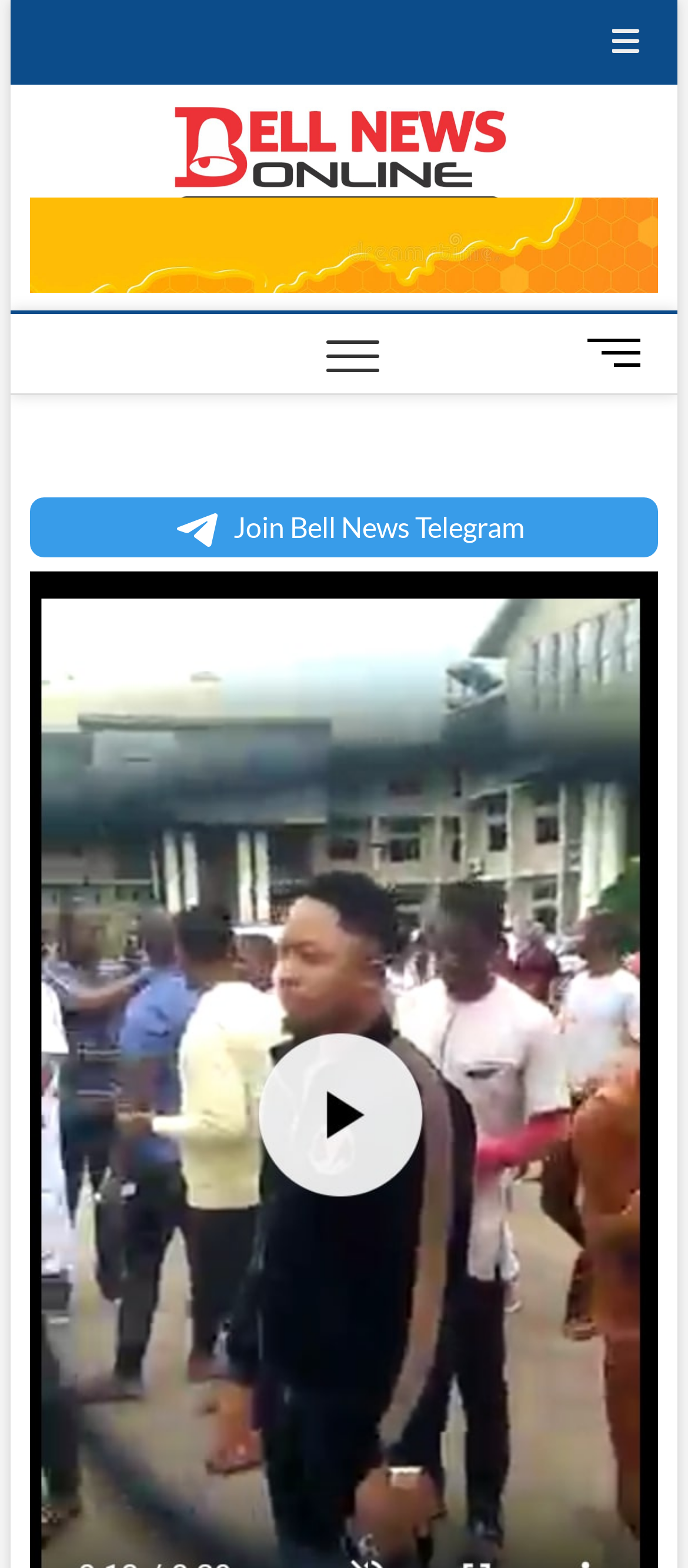What is the name of the news media?
Answer the question in as much detail as possible.

I found the answer by looking at the link element with the text 'Bell news' and an image with the same text, which suggests that it is the name of the news media.